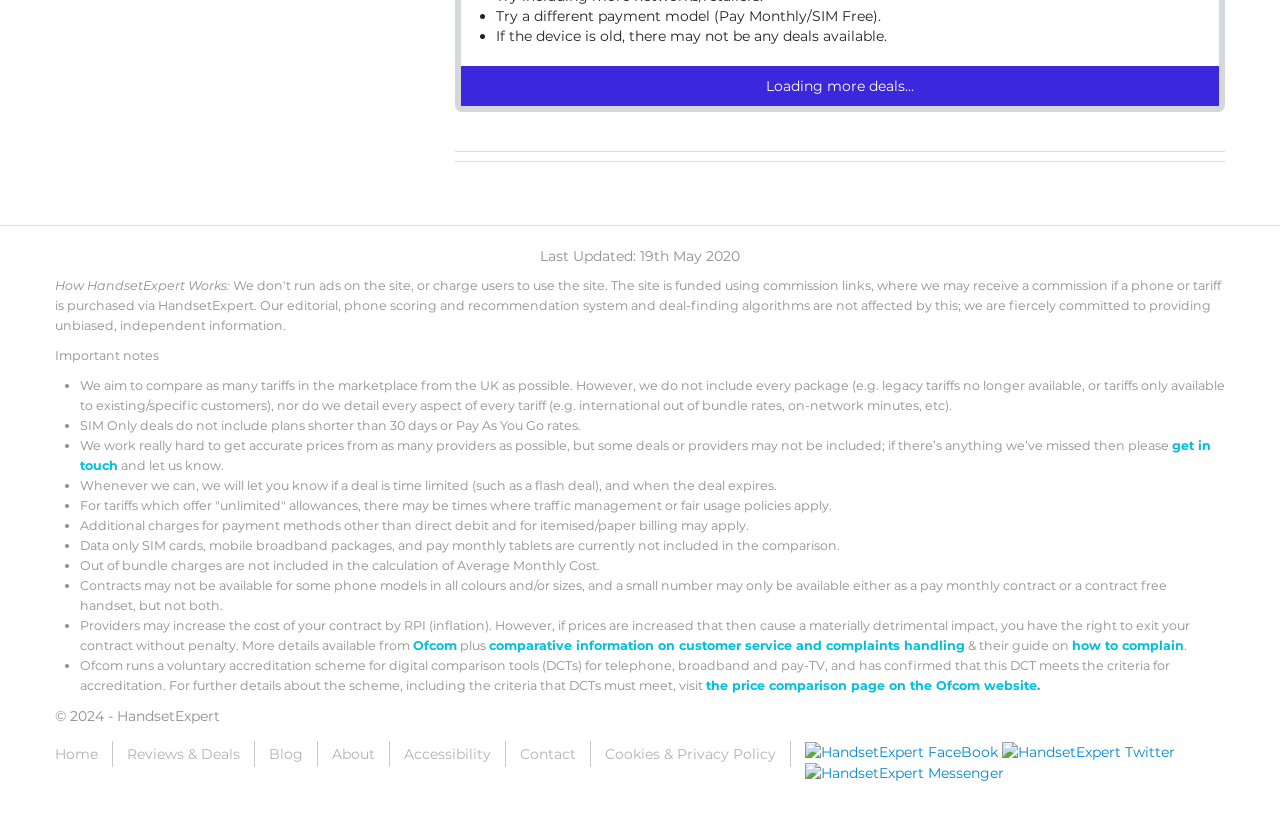Provide the bounding box coordinates of the section that needs to be clicked to accomplish the following instruction: "Go to 'Home'."

[0.043, 0.905, 0.077, 0.927]